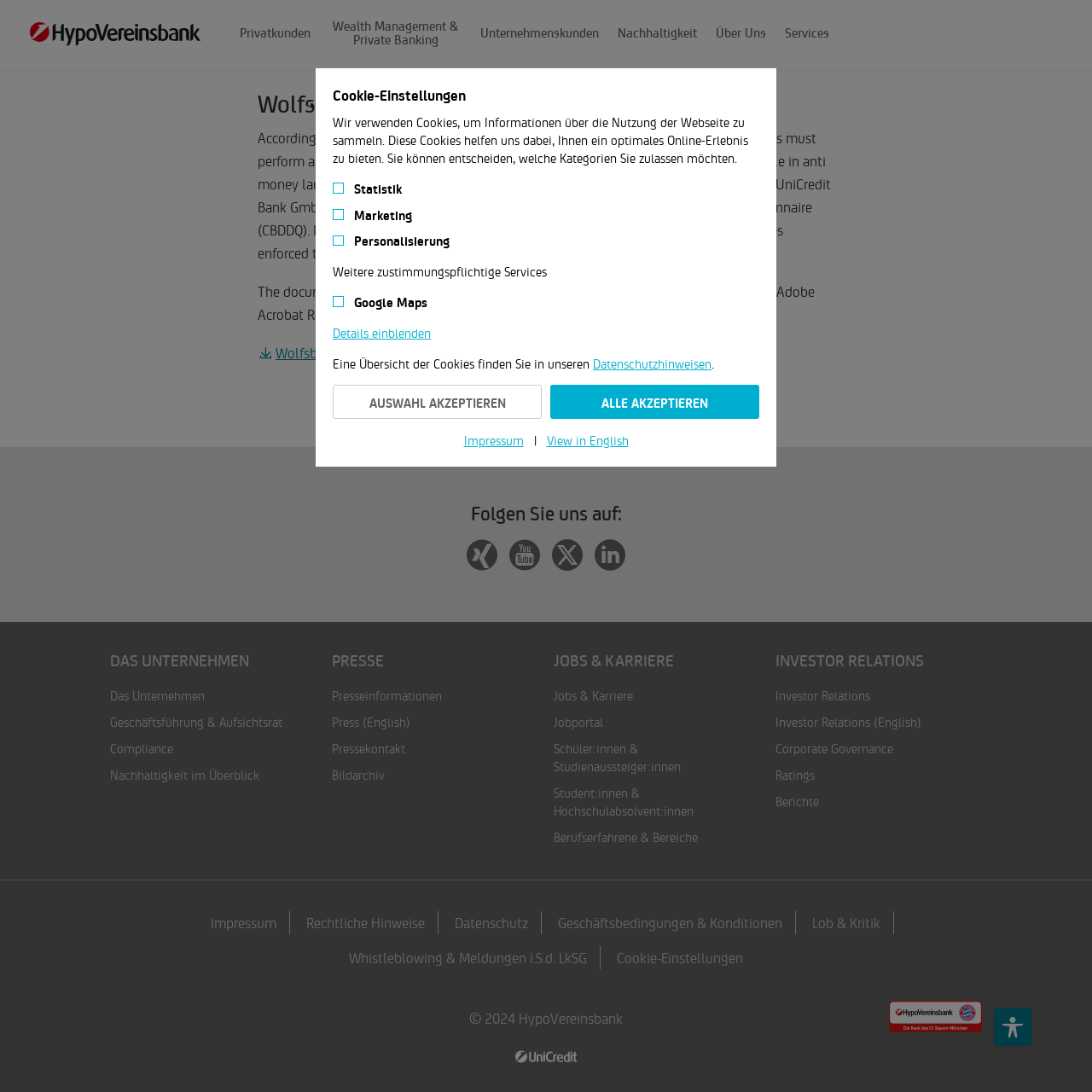What type of services are offered under 'Immobilie & Kredit'?
Please give a detailed and elaborate explanation in response to the question.

The 'Immobilie & Kredit' section contains links such as 'Immobilienfinanzierung', 'Immobilie besitzen', and 'Ratenkredit', which suggest that it offers services related to real estate and credit.